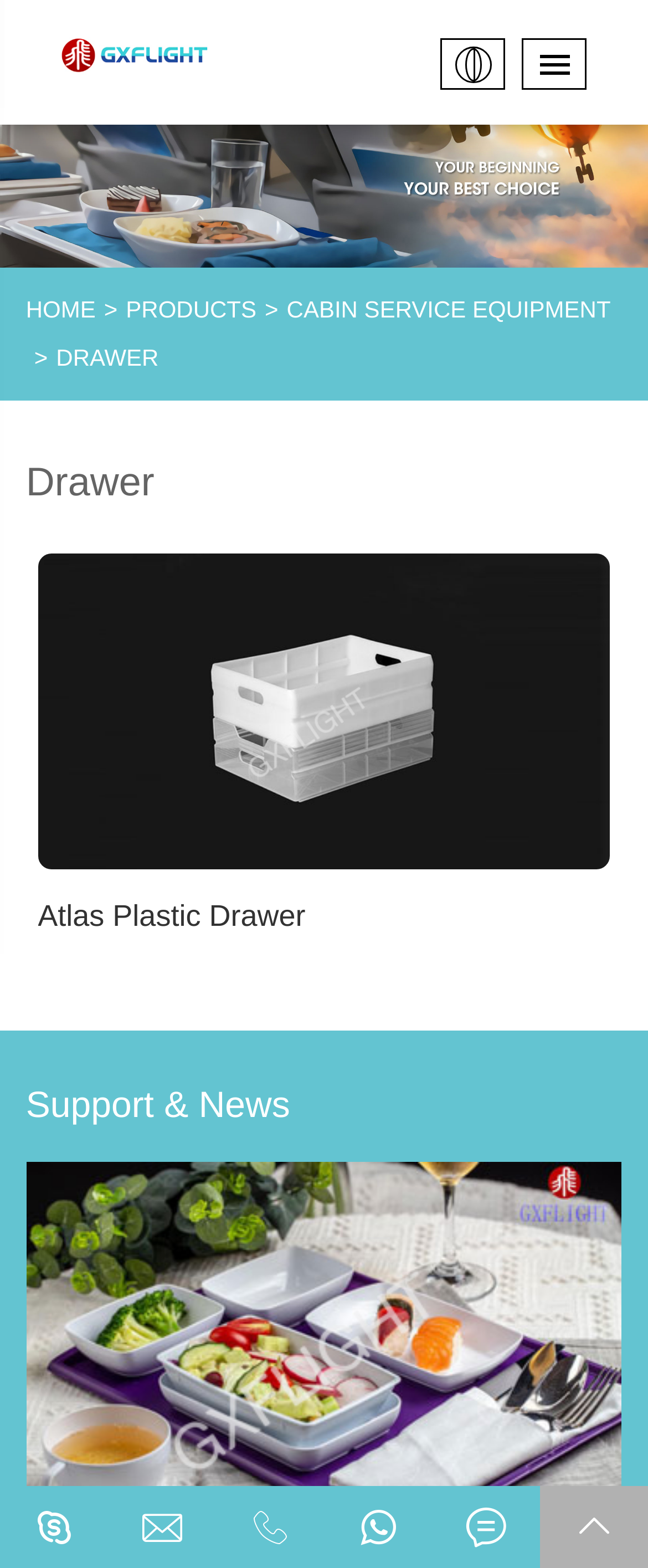Please find the bounding box coordinates of the clickable region needed to complete the following instruction: "Learn about Description of Plane Drawer". The bounding box coordinates must consist of four float numbers between 0 and 1, i.e., [left, top, right, bottom].

[0.04, 0.795, 0.96, 0.837]